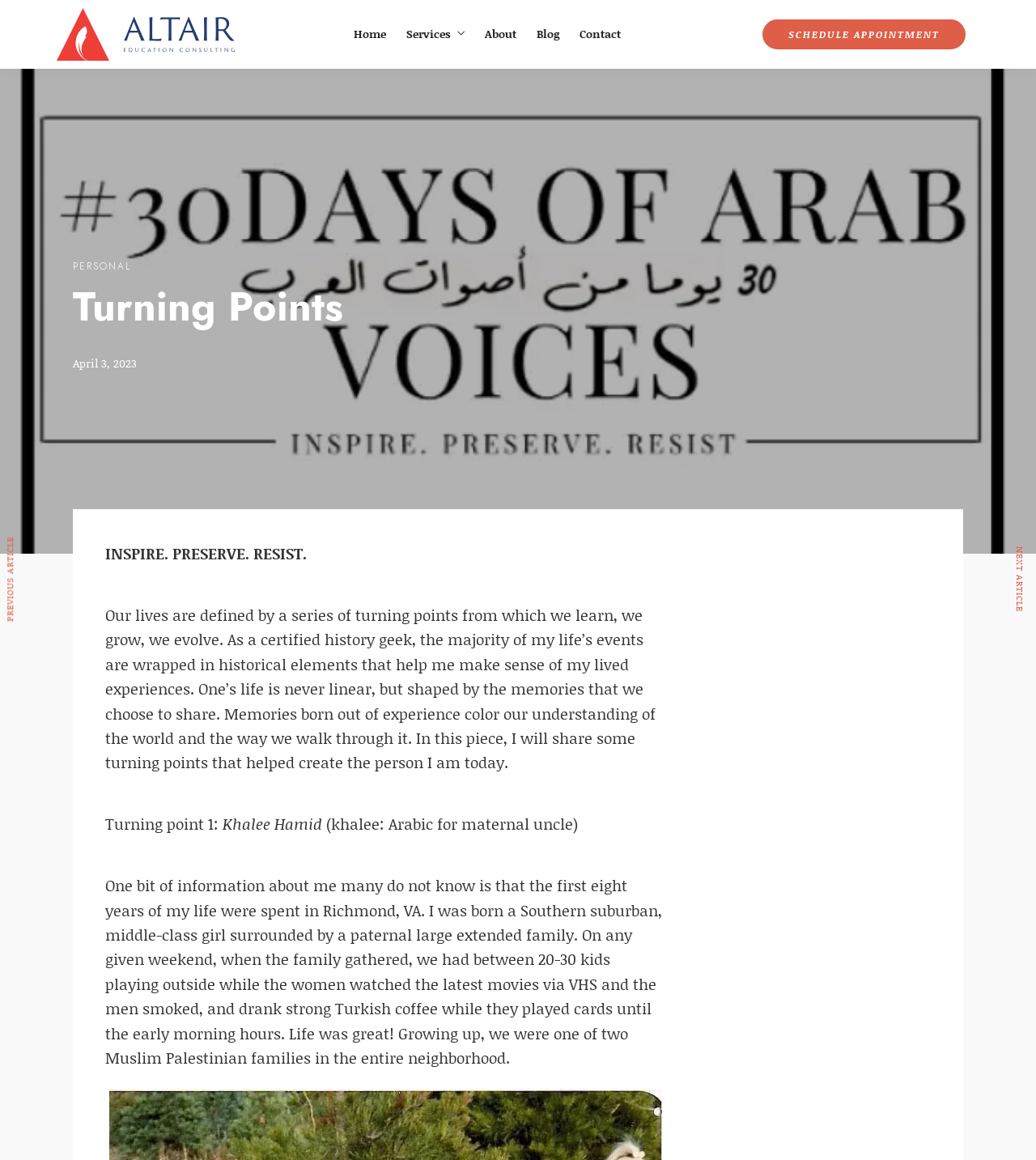Find the bounding box coordinates of the element to click in order to complete the given instruction: "Schedule an appointment."

[0.736, 0.017, 0.932, 0.043]